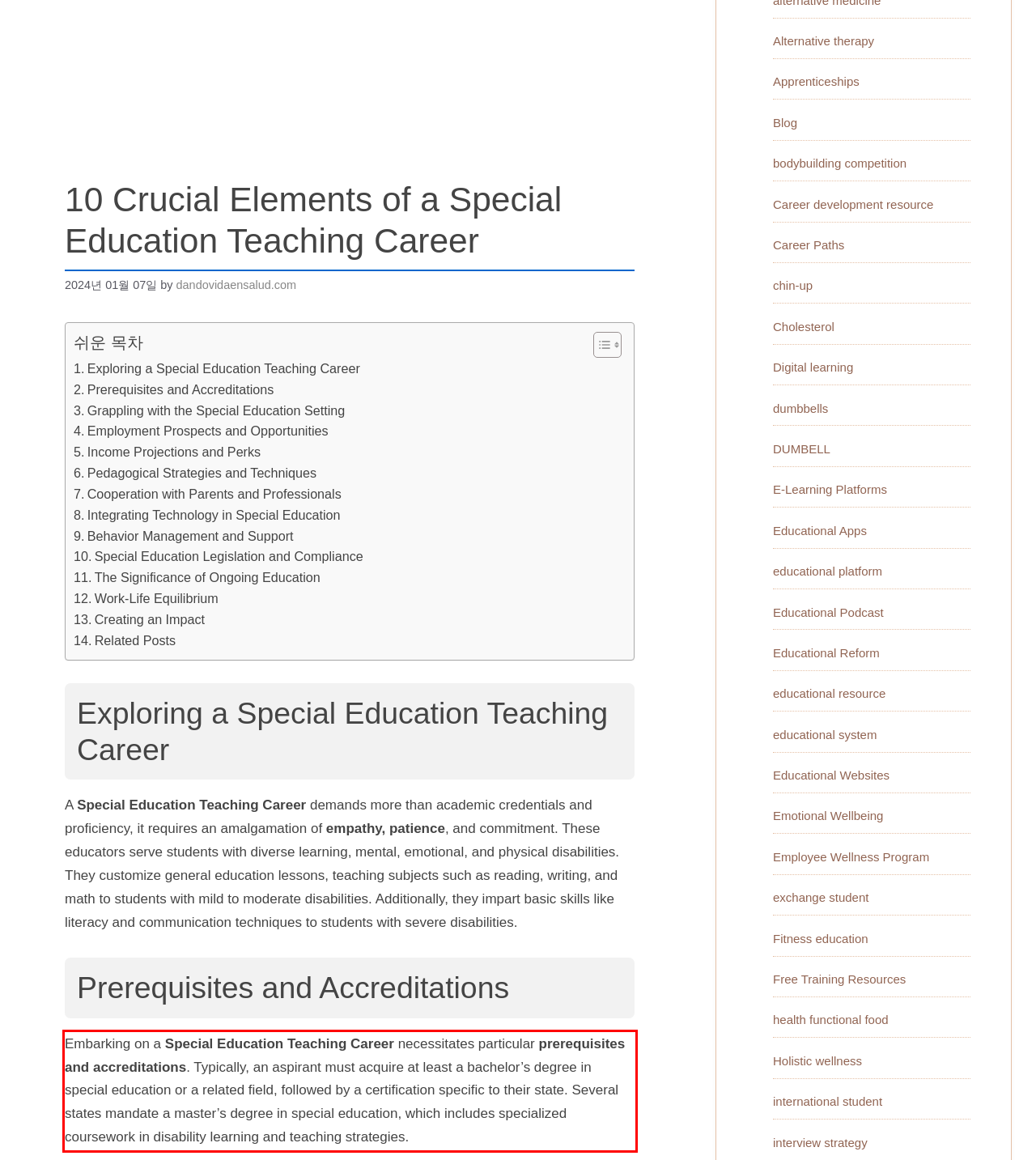You are provided with a webpage screenshot that includes a red rectangle bounding box. Extract the text content from within the bounding box using OCR.

Embarking on a Special Education Teaching Career necessitates particular prerequisites and accreditations. Typically, an aspirant must acquire at least a bachelor’s degree in special education or a related field, followed by a certification specific to their state. Several states mandate a master’s degree in special education, which includes specialized coursework in disability learning and teaching strategies.